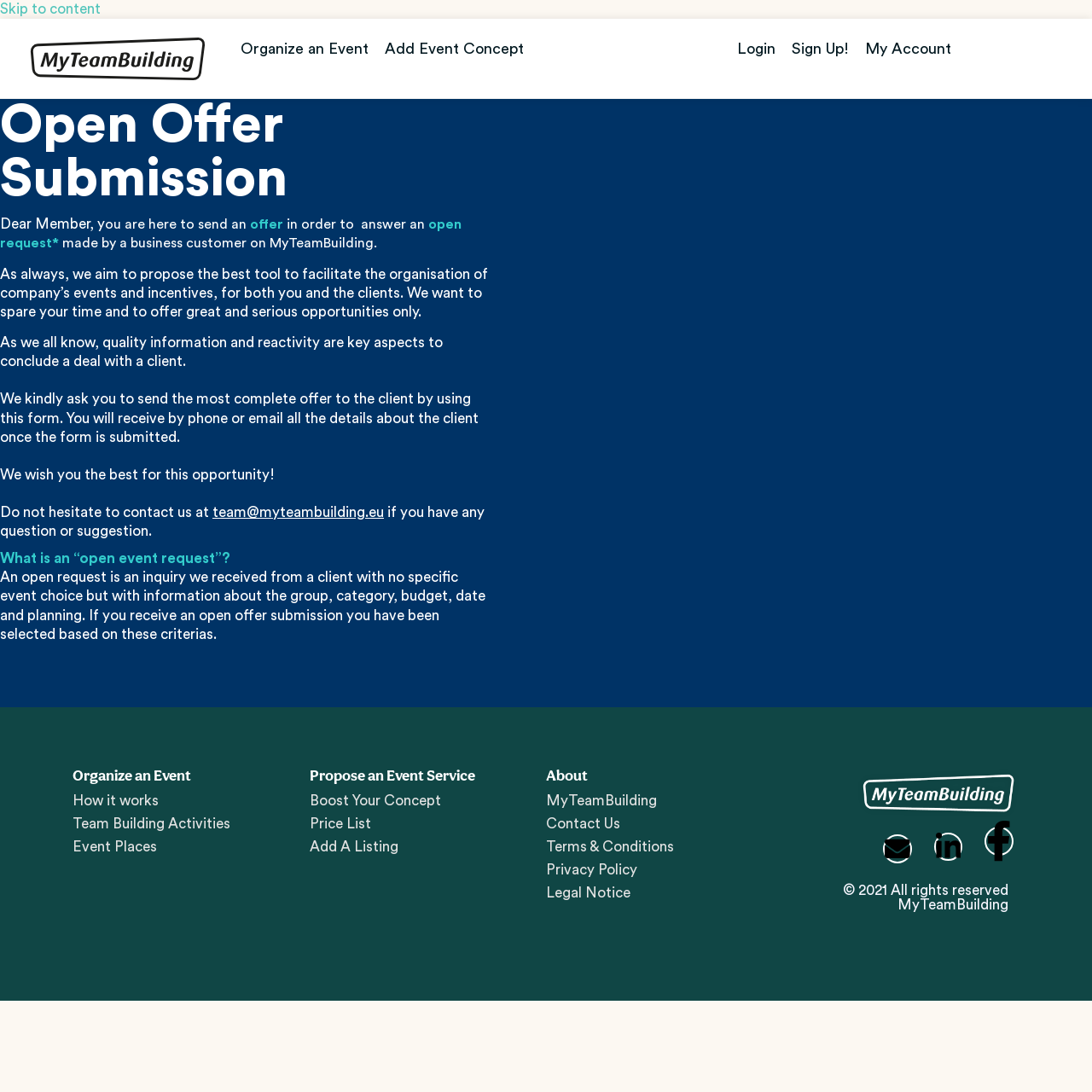Given the element description: "team@myteambuilding.eu", predict the bounding box coordinates of the UI element it refers to, using four float numbers between 0 and 1, i.e., [left, top, right, bottom].

[0.195, 0.463, 0.352, 0.476]